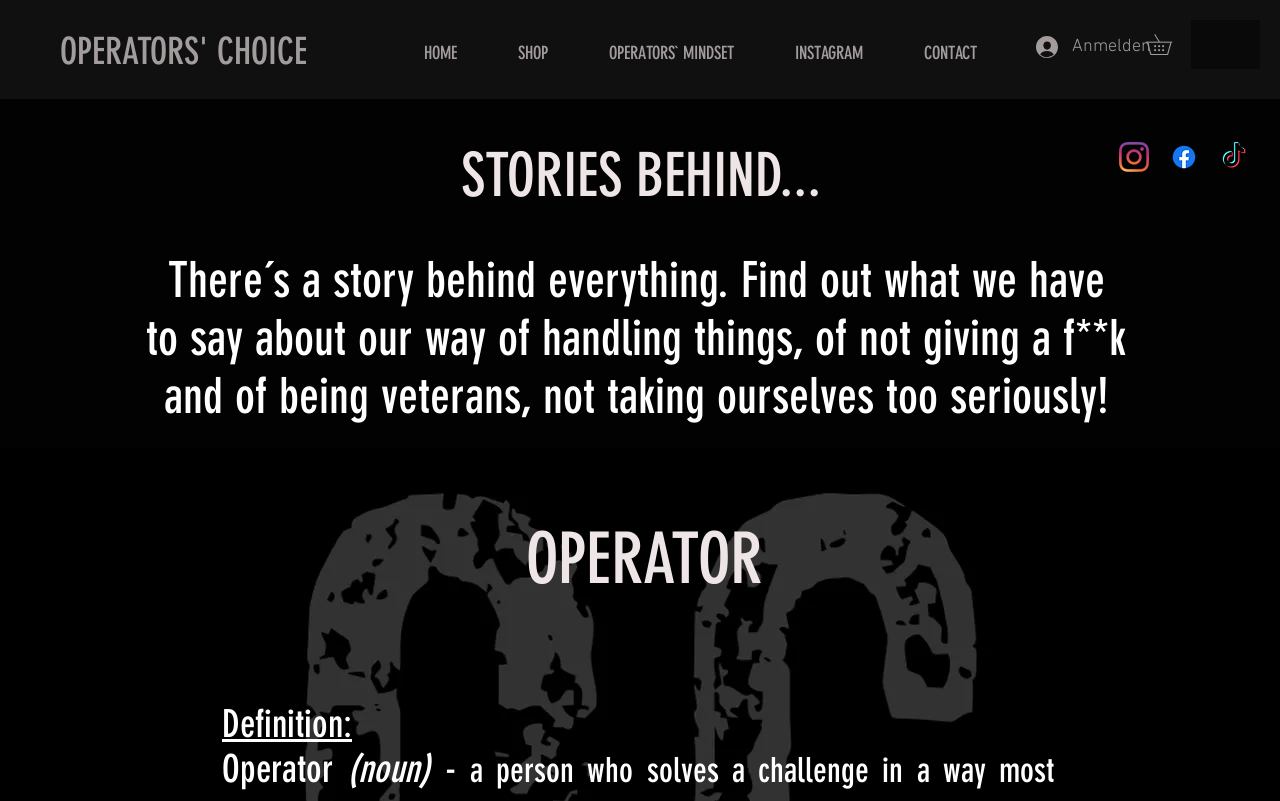Use a single word or phrase to answer the question:
What is the first word of the second heading?

There's